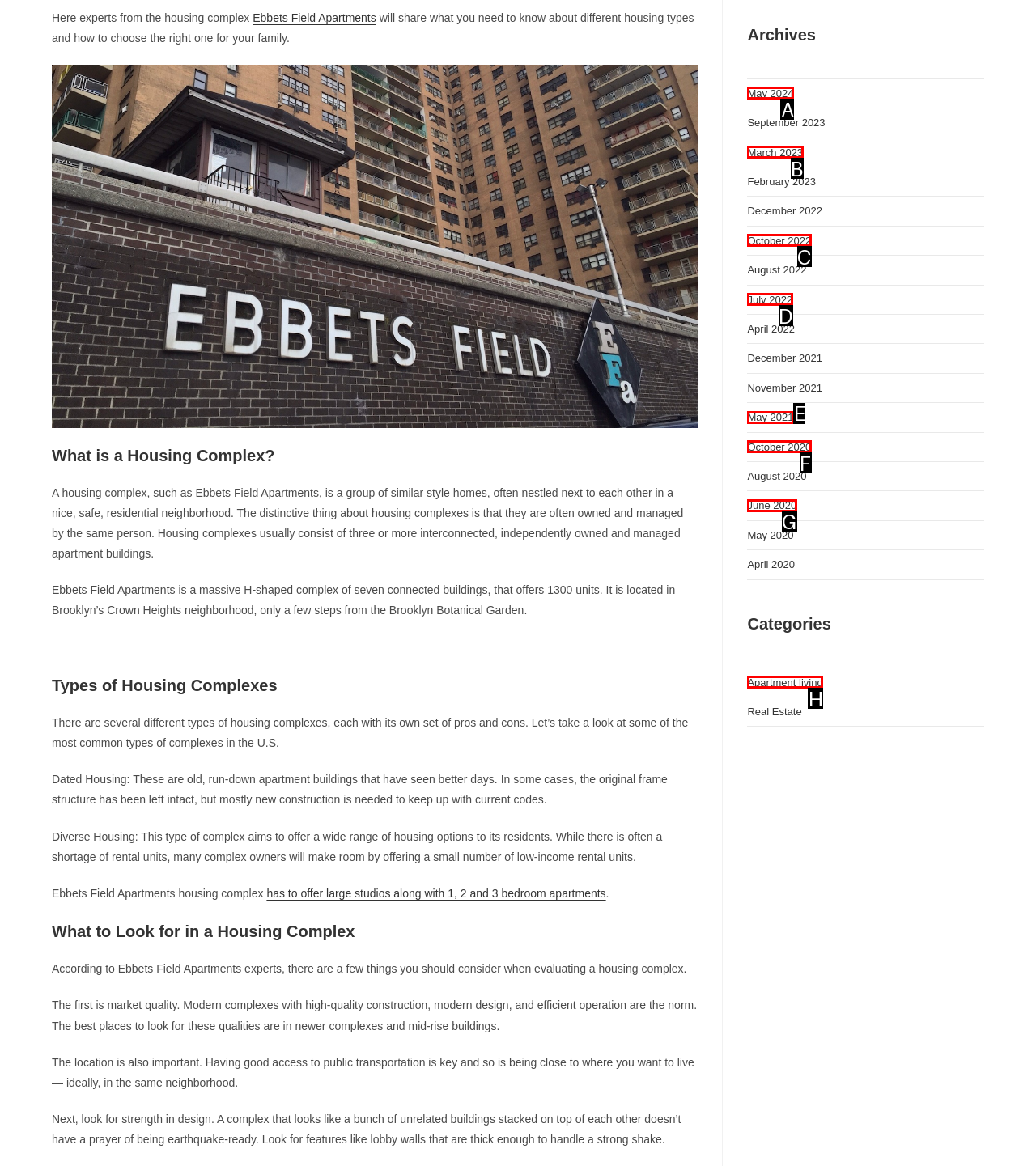Please identify the UI element that matches the description: Apartment living
Respond with the letter of the correct option.

H